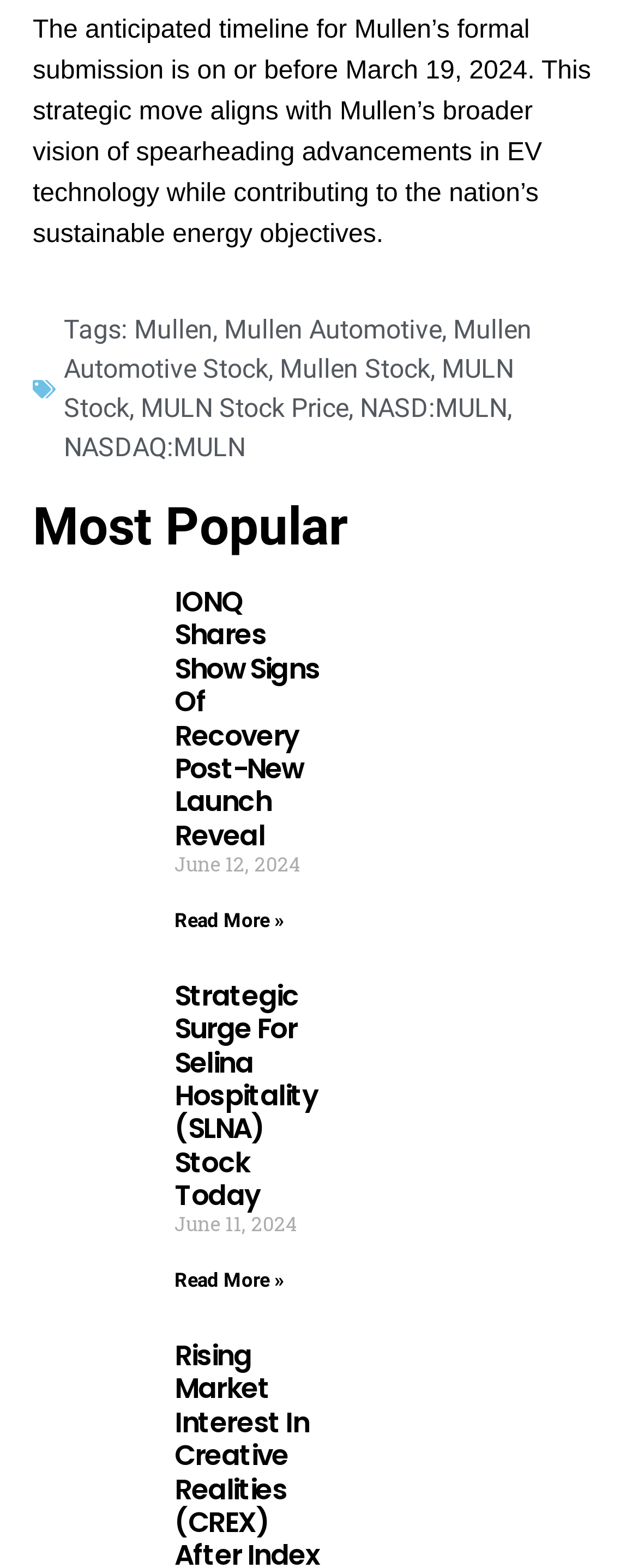Please identify the bounding box coordinates of the element that needs to be clicked to perform the following instruction: "Contact the website".

None